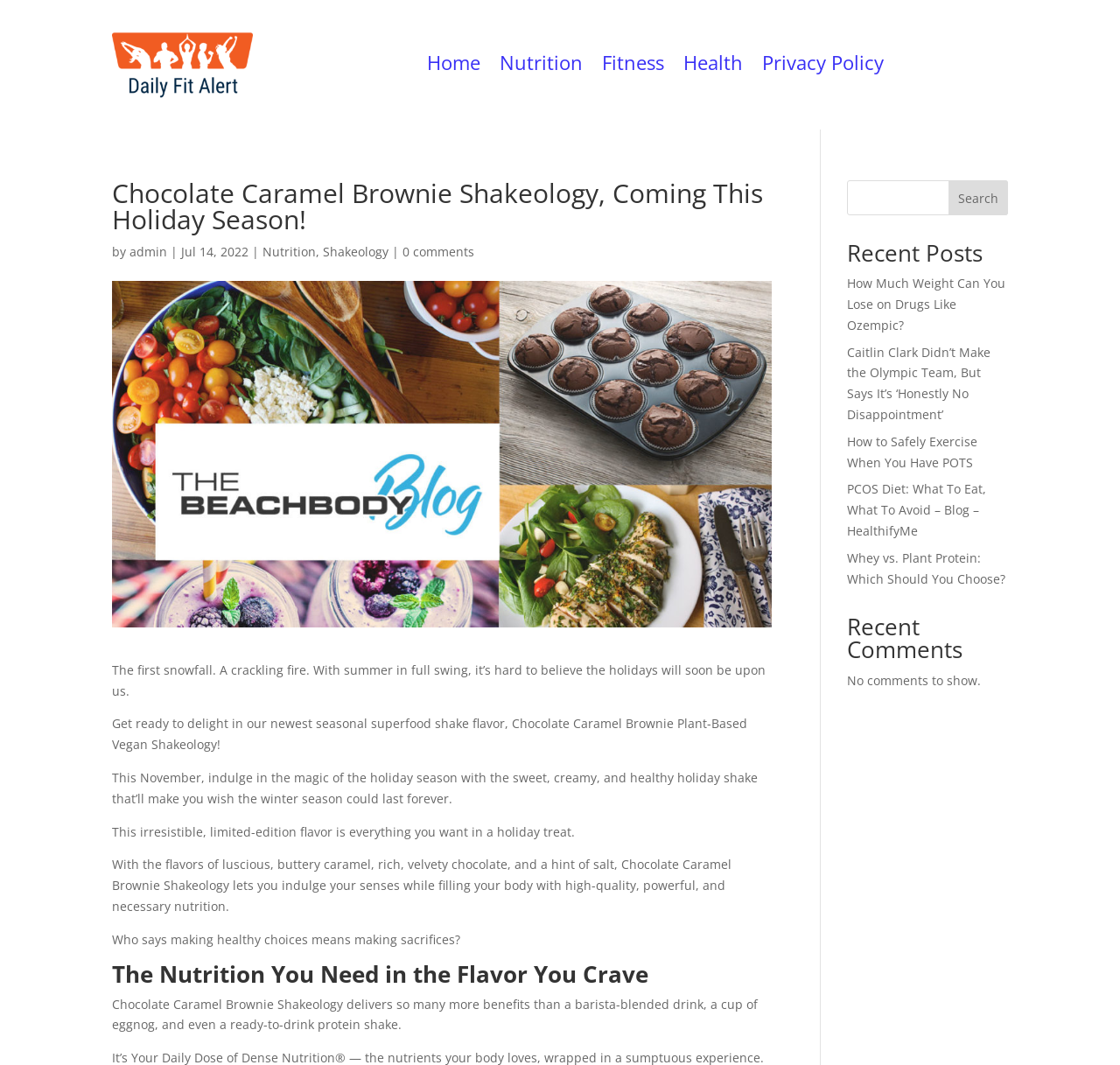Carefully examine the image and provide an in-depth answer to the question: What is the category of the post 'How Much Weight Can You Lose on Drugs Like Ozempic?'?

The post 'How Much Weight Can You Lose on Drugs Like Ozempic?' is listed under the 'Recent Posts' section, and based on its title, it can be categorized under 'Health'.